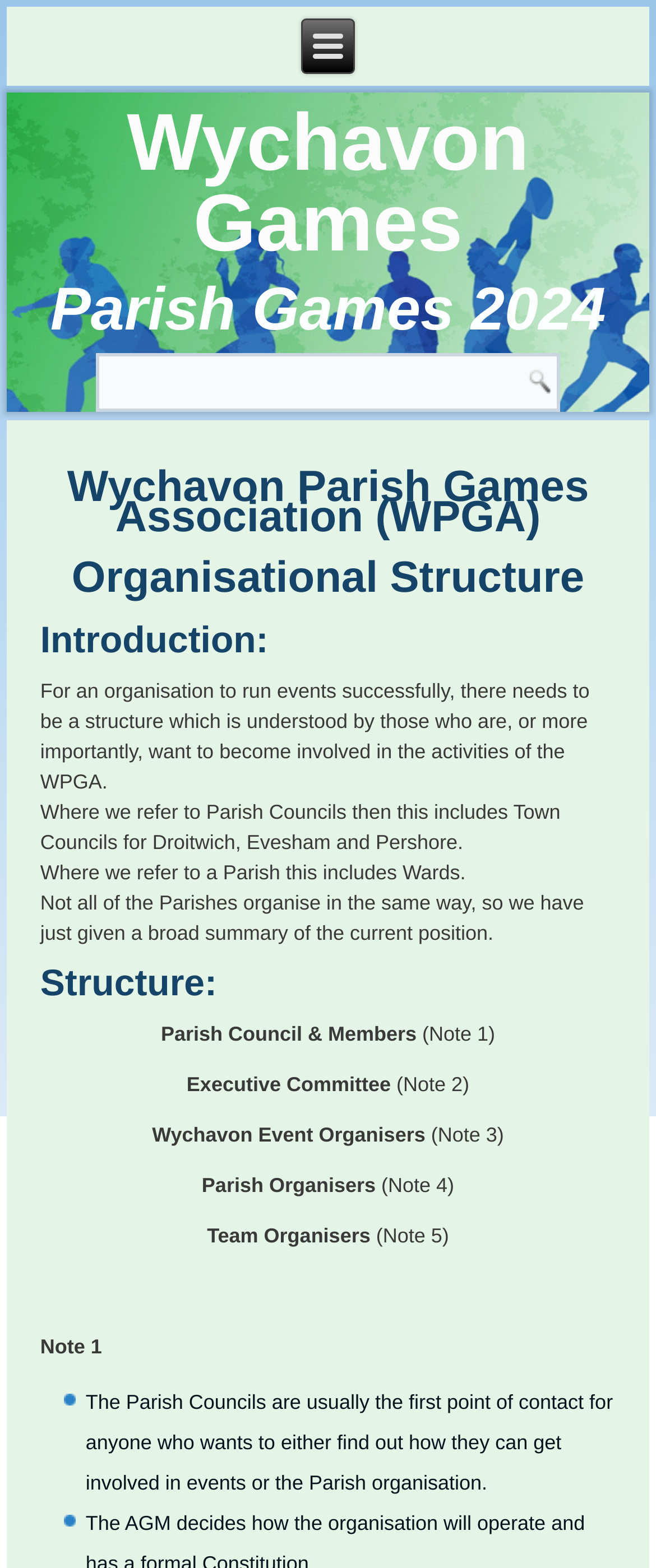What is the function of the Executive Committee?
Based on the screenshot, answer the question with a single word or phrase.

Not specified